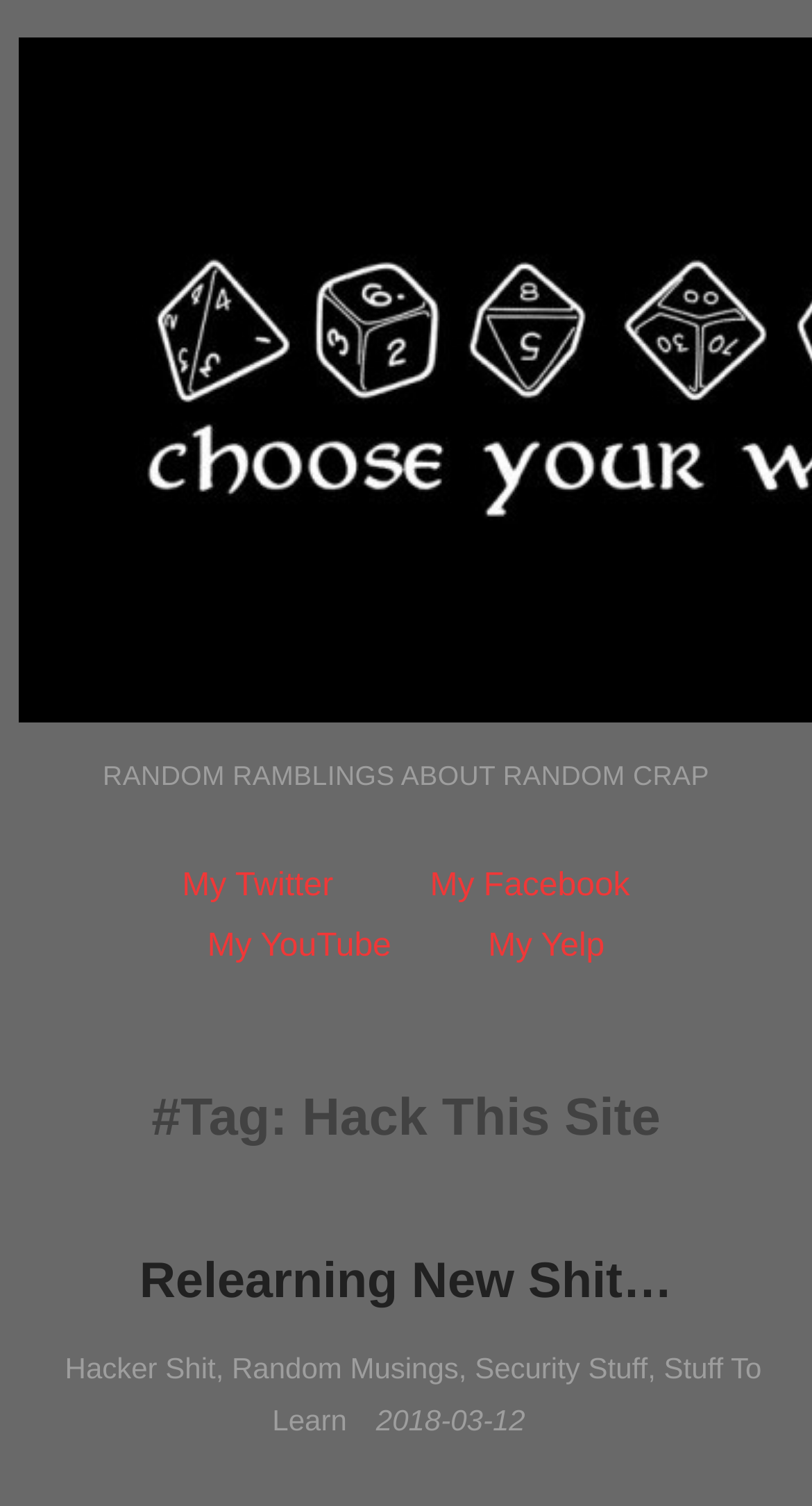Identify the bounding box coordinates of the clickable region to carry out the given instruction: "read Relearning New Shit…".

[0.094, 0.829, 0.906, 0.872]